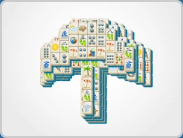What is the color of the backdrop in the image?
Using the visual information from the image, give a one-word or short-phrase answer.

Grey